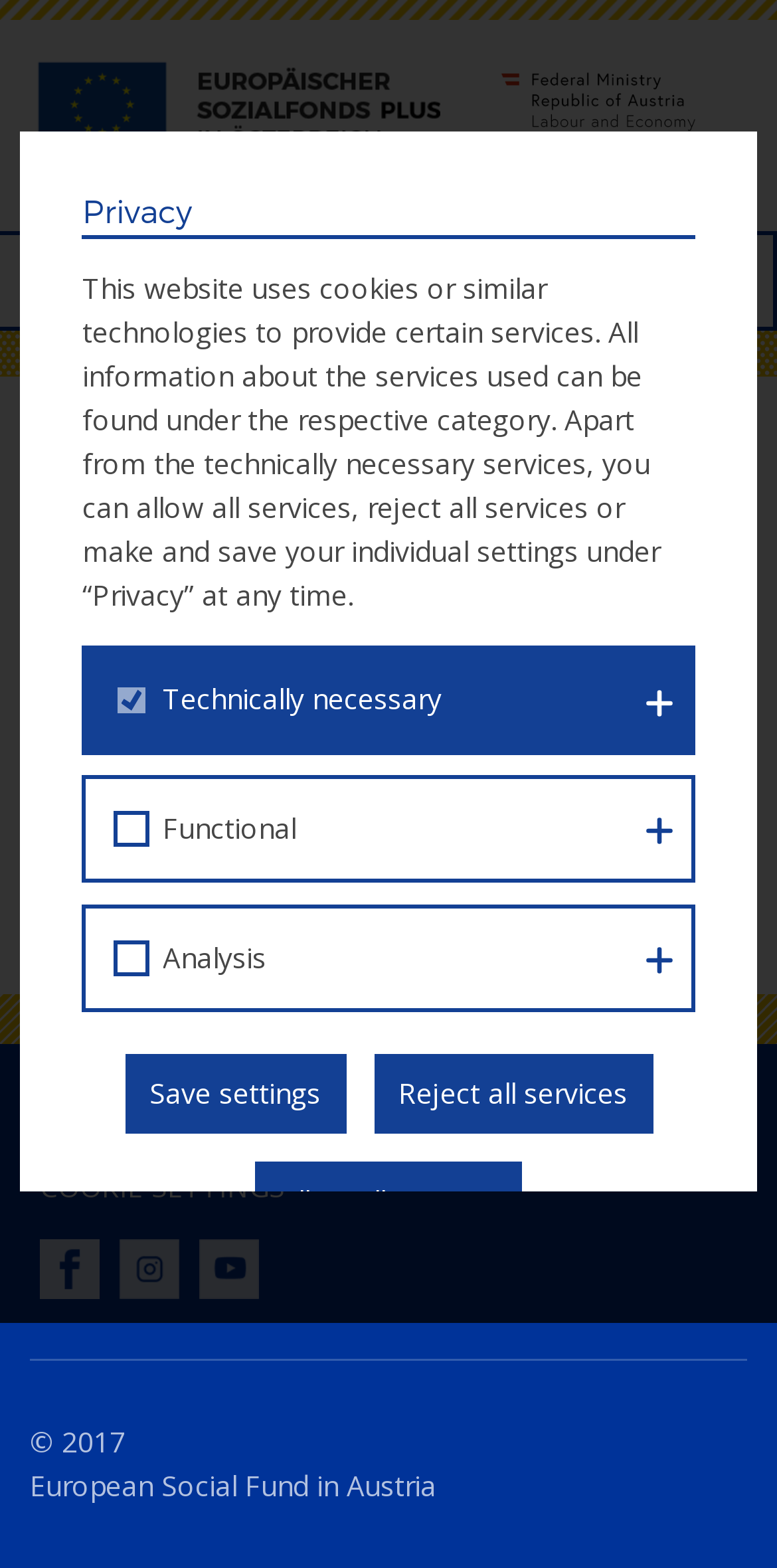What is the name of the ministry on the webpage?
Provide a fully detailed and comprehensive answer to the question.

I found the answer by looking at the image description 'Federal Ministry Republic of Austria - Labour and Economy - Homepage' which is located at the top of the webpage, indicating the ministry associated with the webpage.